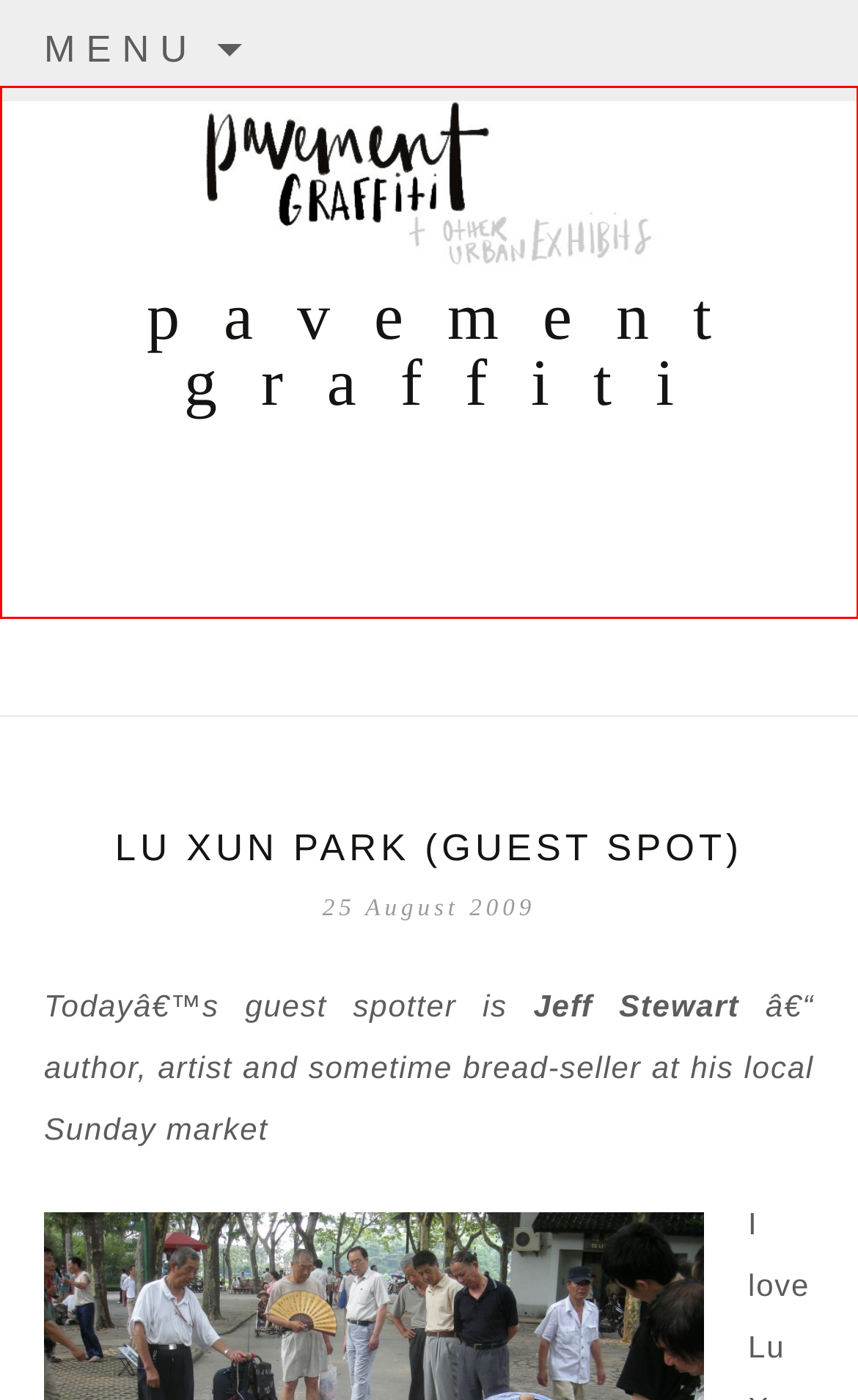You are provided with a screenshot of a webpage that has a red bounding box highlighting a UI element. Choose the most accurate webpage description that matches the new webpage after clicking the highlighted element. Here are your choices:
A. public space | Pavement graffiti
B. tunnels | Pavement graffiti
C. Pavement graffiti - stories from the ground level gallery
D. Aboriginal people | Pavement graffiti
E. Lu Xun Park (Guest spot) | Pavement graffiti
F. city | Pavement graffiti
G. Sydney | Pavement graffiti
H. disease | Pavement graffiti

C